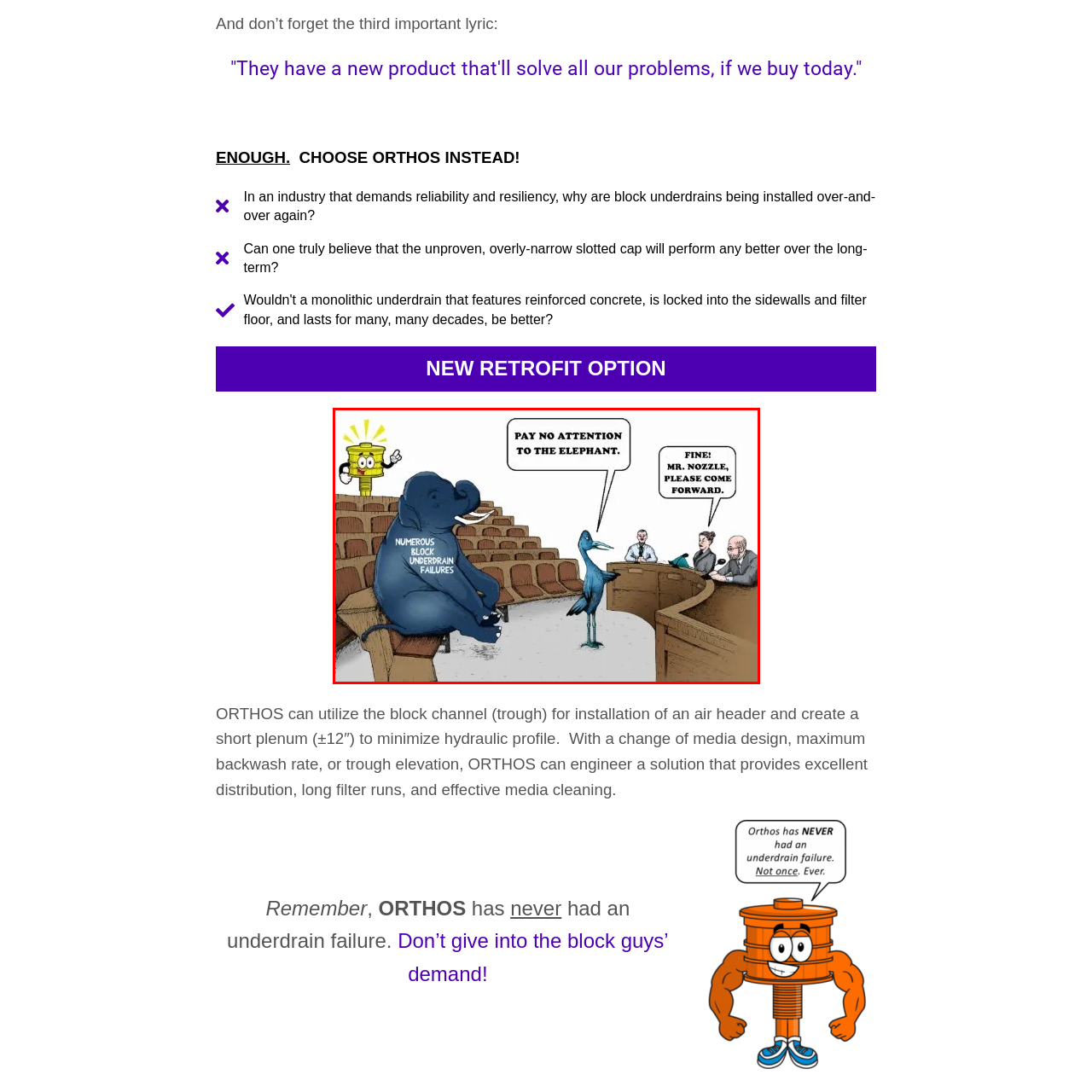What is the name of the blue bird?  
Please examine the image enclosed within the red bounding box and provide a thorough answer based on what you observe in the image.

I examined the image and found a blue bird standing in front of the elephant. The bird is being summoned by the judges, and one of them addresses it as 'MR. NOZZLE, PLEASE COME FORWARD'. Therefore, the name of the blue bird is Mr. Nozzle.